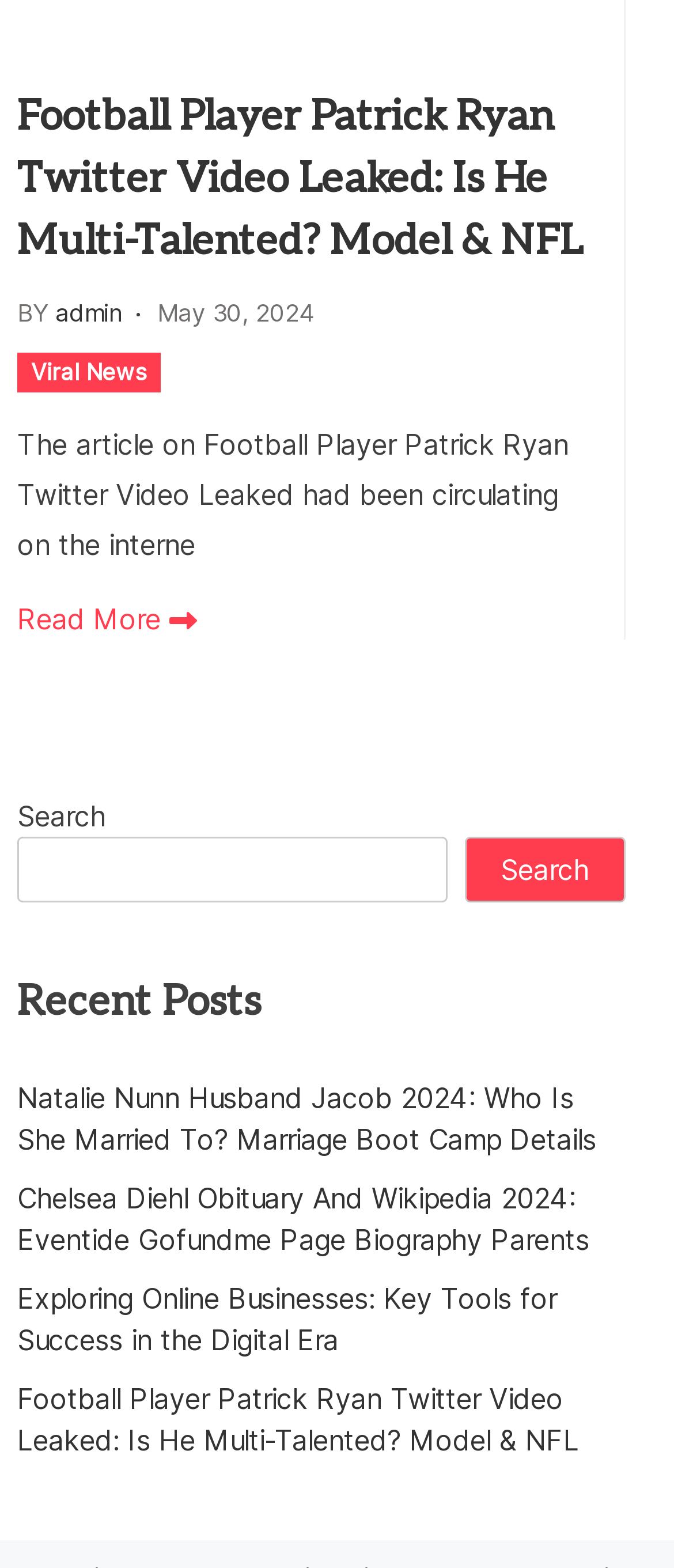What is the title of the main article?
Provide a detailed and extensive answer to the question.

The main article title can be found in the header section of the webpage, which is 'Football Player Patrick Ryan Twitter Video Leaked: Is He Multi-Talented? Model & NFL'.